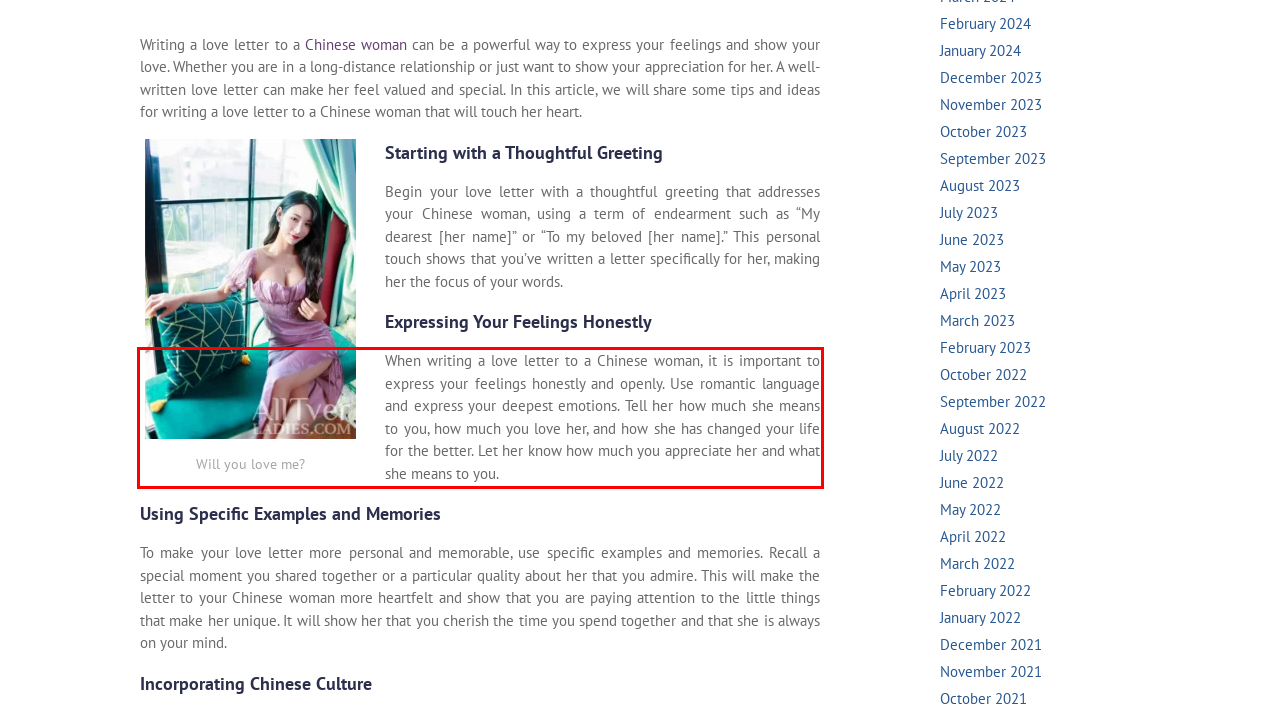You are given a screenshot with a red rectangle. Identify and extract the text within this red bounding box using OCR.

When writing a love letter to a Chinese woman, it is important to express your feelings honestly and openly. Use romantic language and express your deepest emotions. Tell her how much she means to you, how much you love her, and how she has changed your life for the better. Let her know how much you appreciate her and what she means to you.